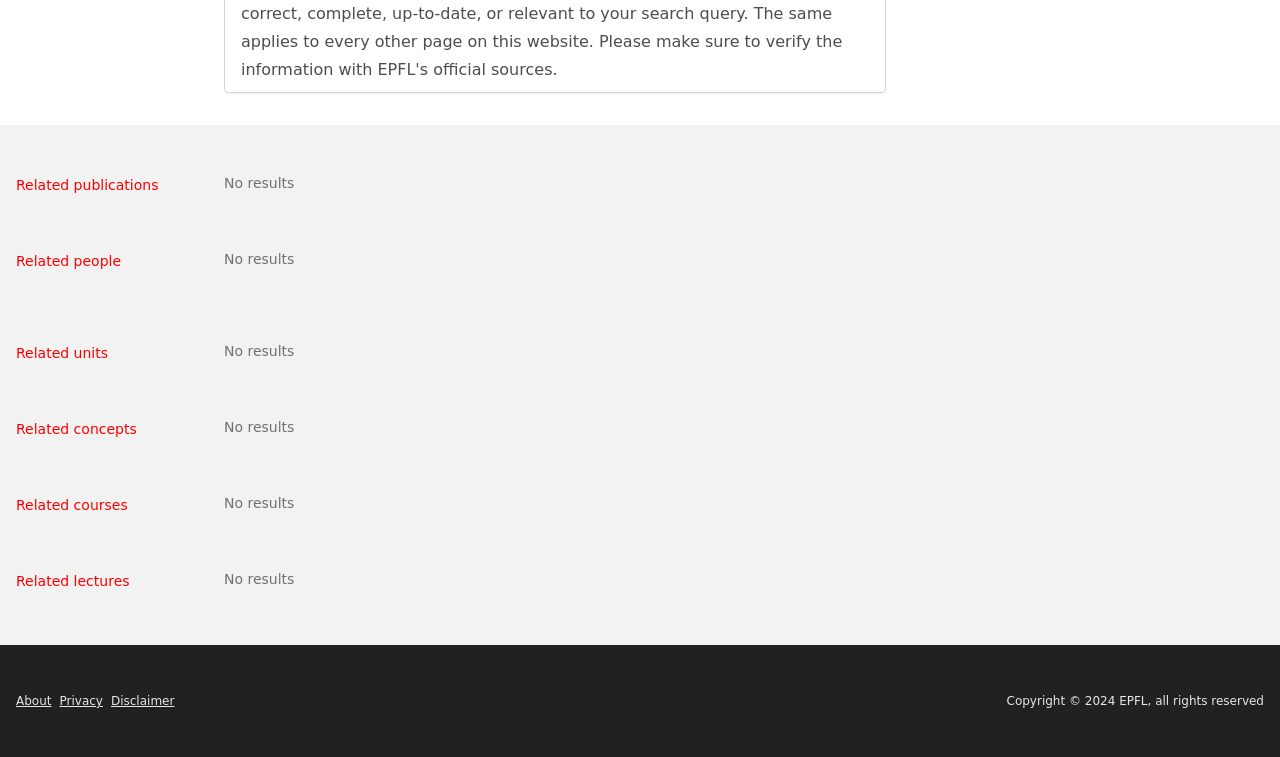Predict the bounding box coordinates for the UI element described as: "Disclaimer". The coordinates should be four float numbers between 0 and 1, presented as [left, top, right, bottom].

[0.087, 0.917, 0.136, 0.935]